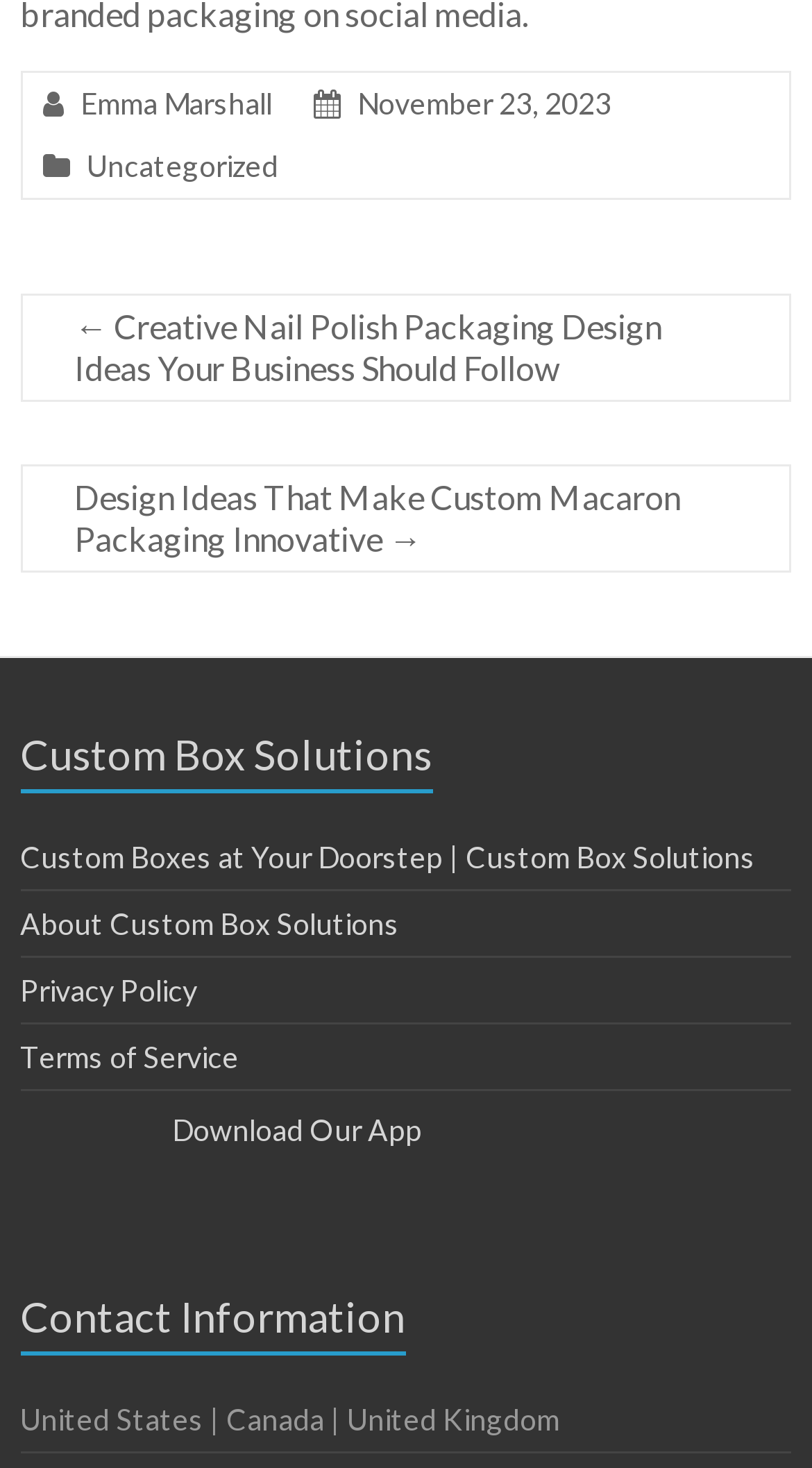What countries are mentioned in the contact information?
Offer a detailed and exhaustive answer to the question.

The countries mentioned in the contact information are found in the complementary section of the webpage, which is indicated by the element with the OCR text 'United States | Canada | United Kingdom'.